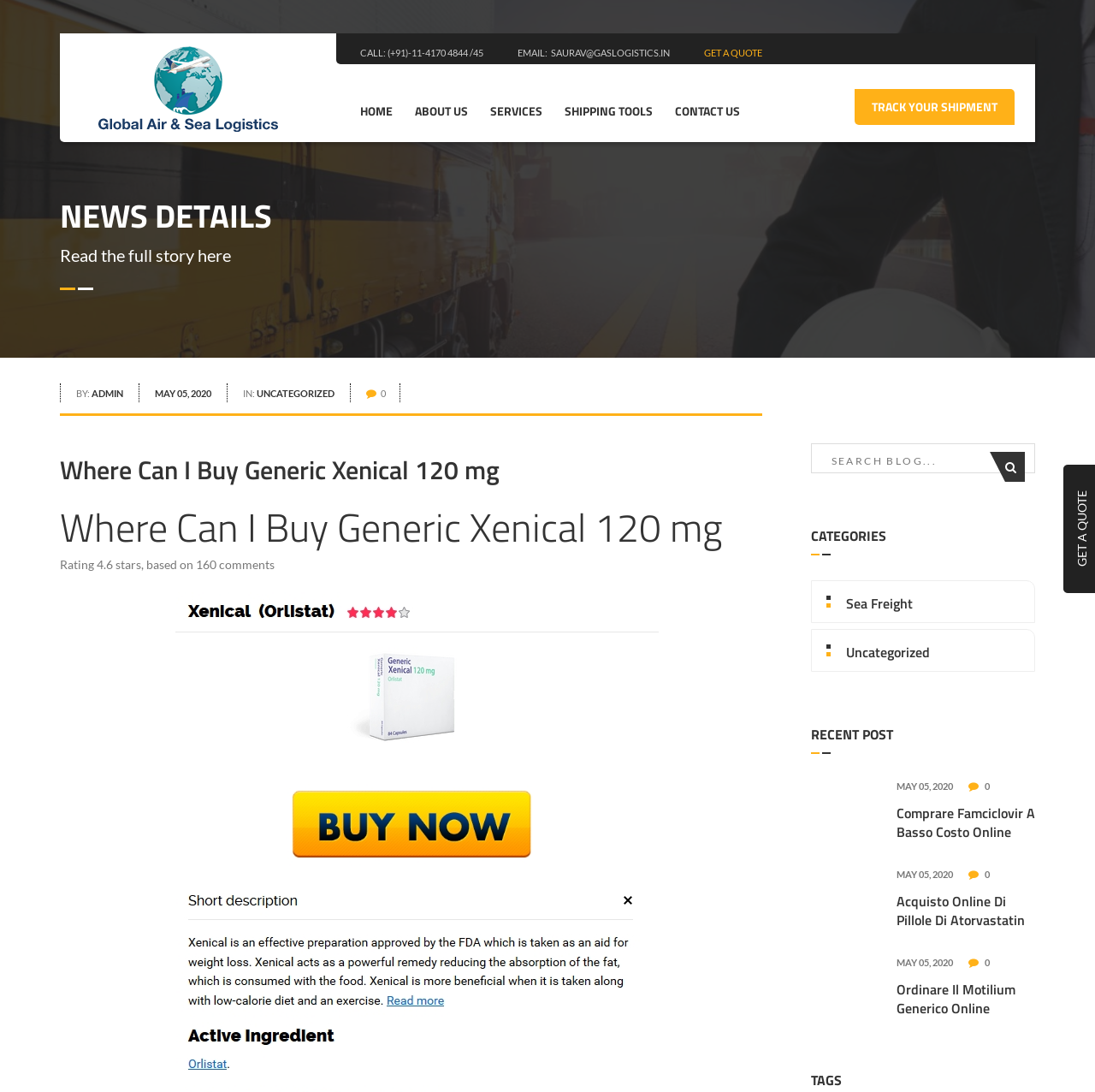Can you identify the bounding box coordinates of the clickable region needed to carry out this instruction: 'Track your shipment'? The coordinates should be four float numbers within the range of 0 to 1, stated as [left, top, right, bottom].

[0.78, 0.082, 0.927, 0.114]